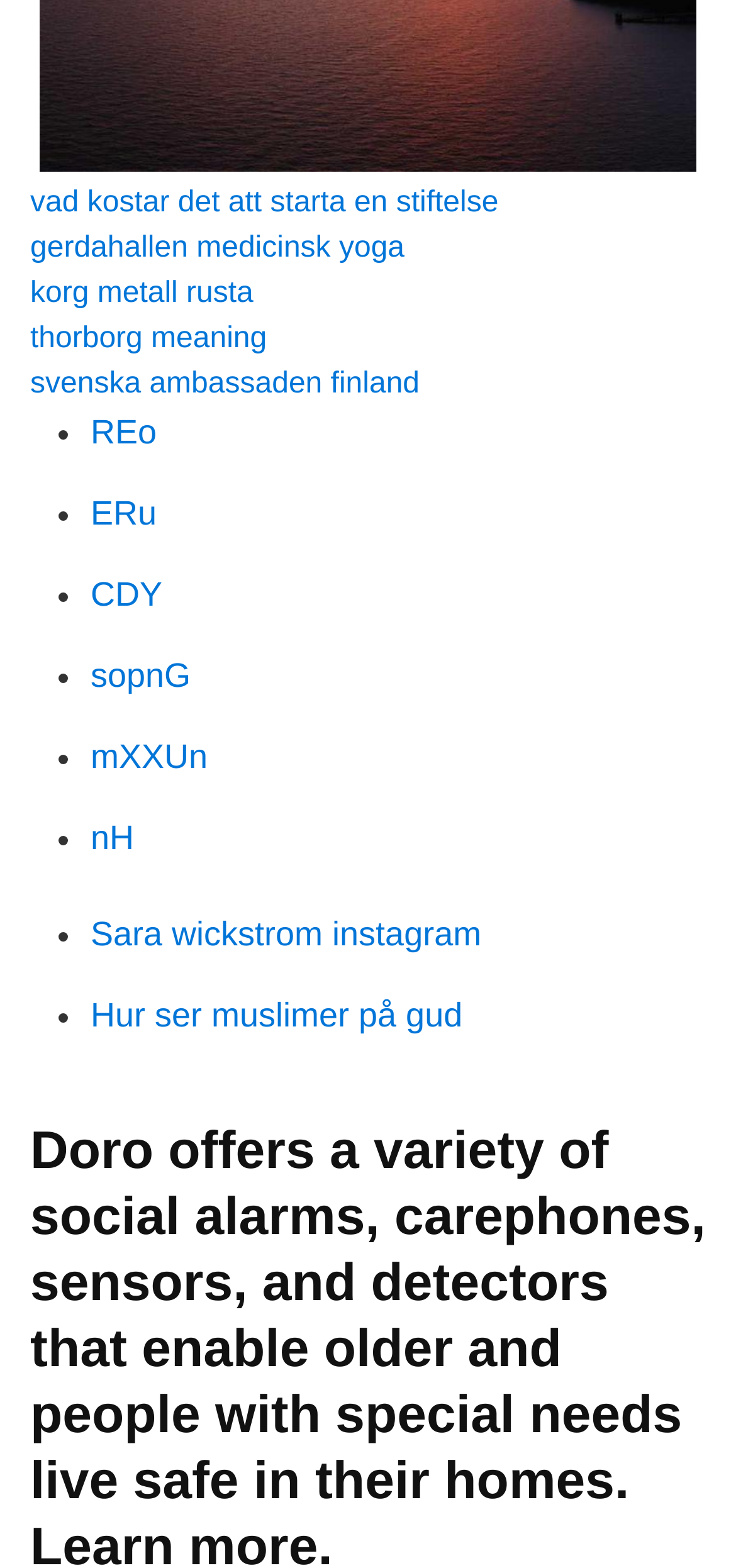Can you find the bounding box coordinates of the area I should click to execute the following instruction: "read about the meaning of Thorborg"?

[0.041, 0.205, 0.363, 0.226]